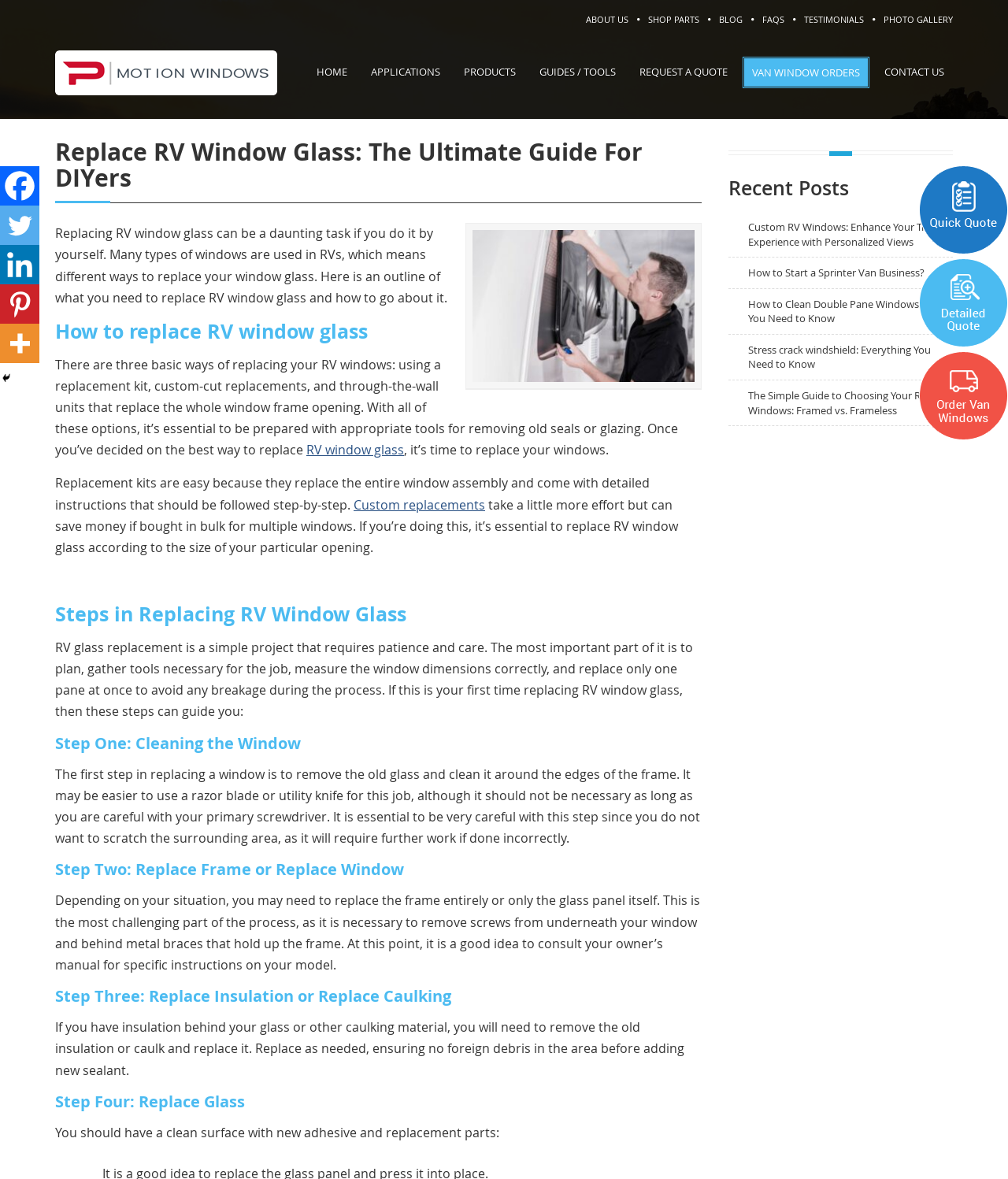Please identify the bounding box coordinates of the region to click in order to complete the task: "Click on the 'Facebook' link". The coordinates must be four float numbers between 0 and 1, specified as [left, top, right, bottom].

[0.0, 0.141, 0.039, 0.174]